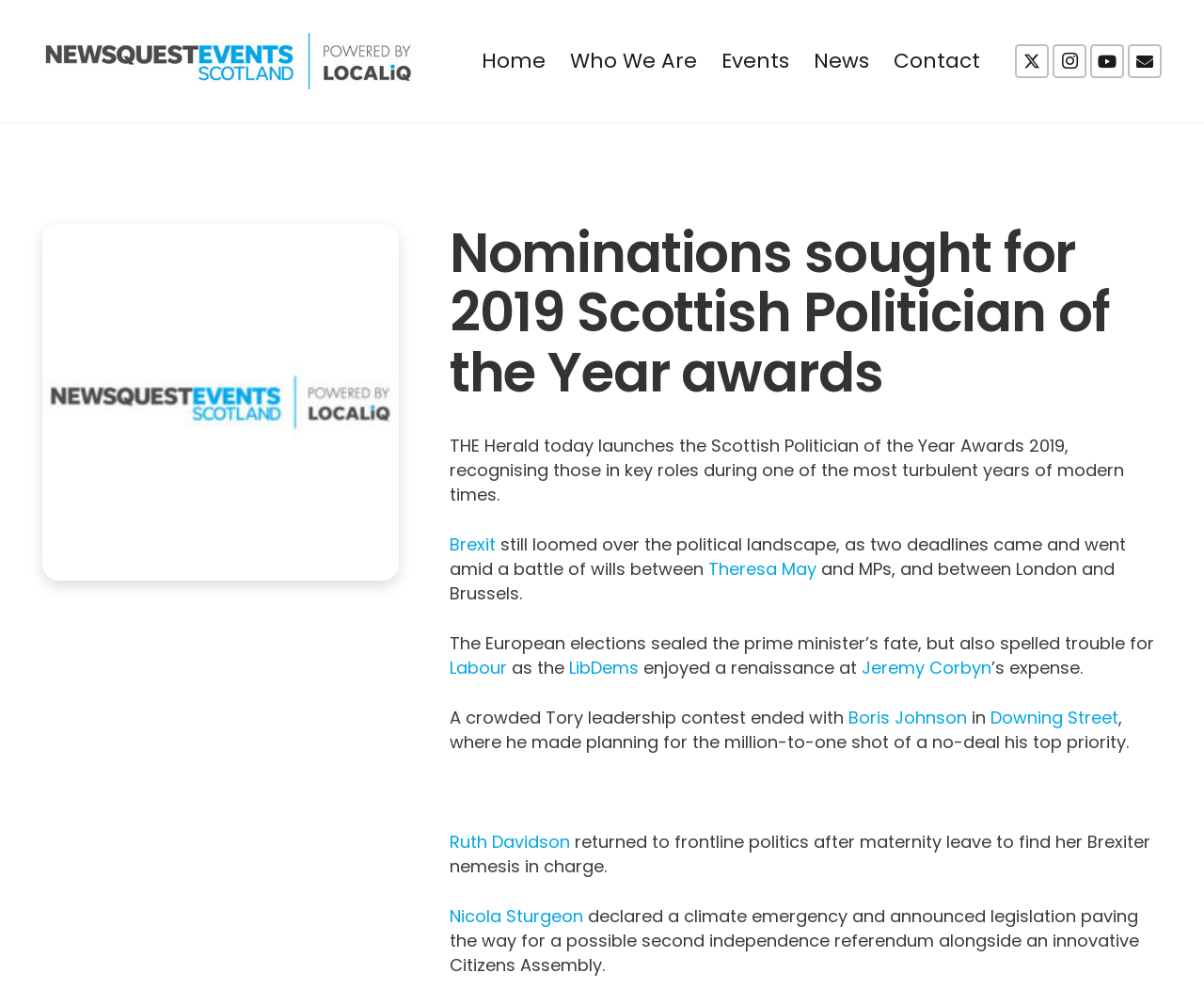Identify and provide the bounding box coordinates of the UI element described: "Labour". The coordinates should be formatted as [left, top, right, bottom], with each number being a float between 0 and 1.

[0.373, 0.652, 0.421, 0.676]